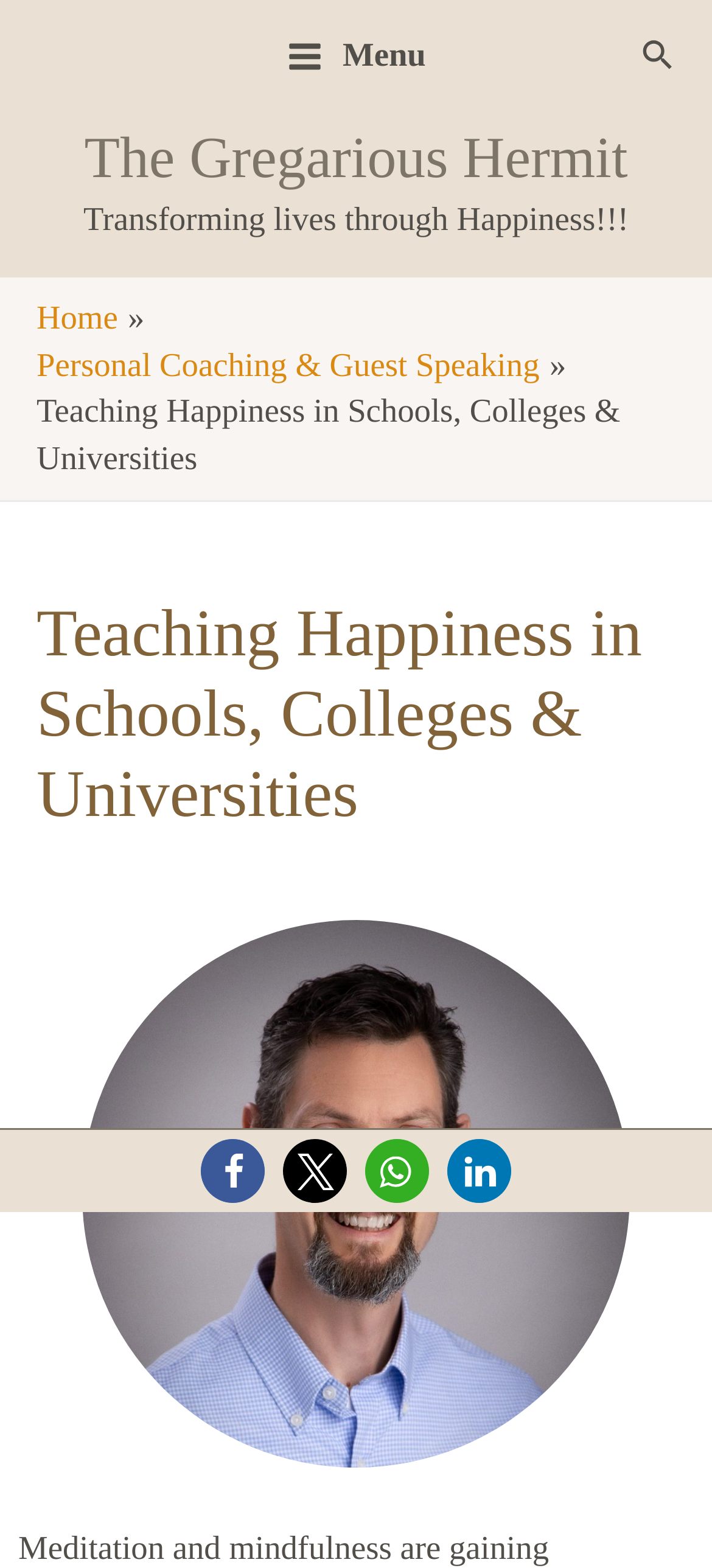Respond to the question below with a single word or phrase:
What is the text above the image?

Teaching Happiness in Schools, Colleges & Universities